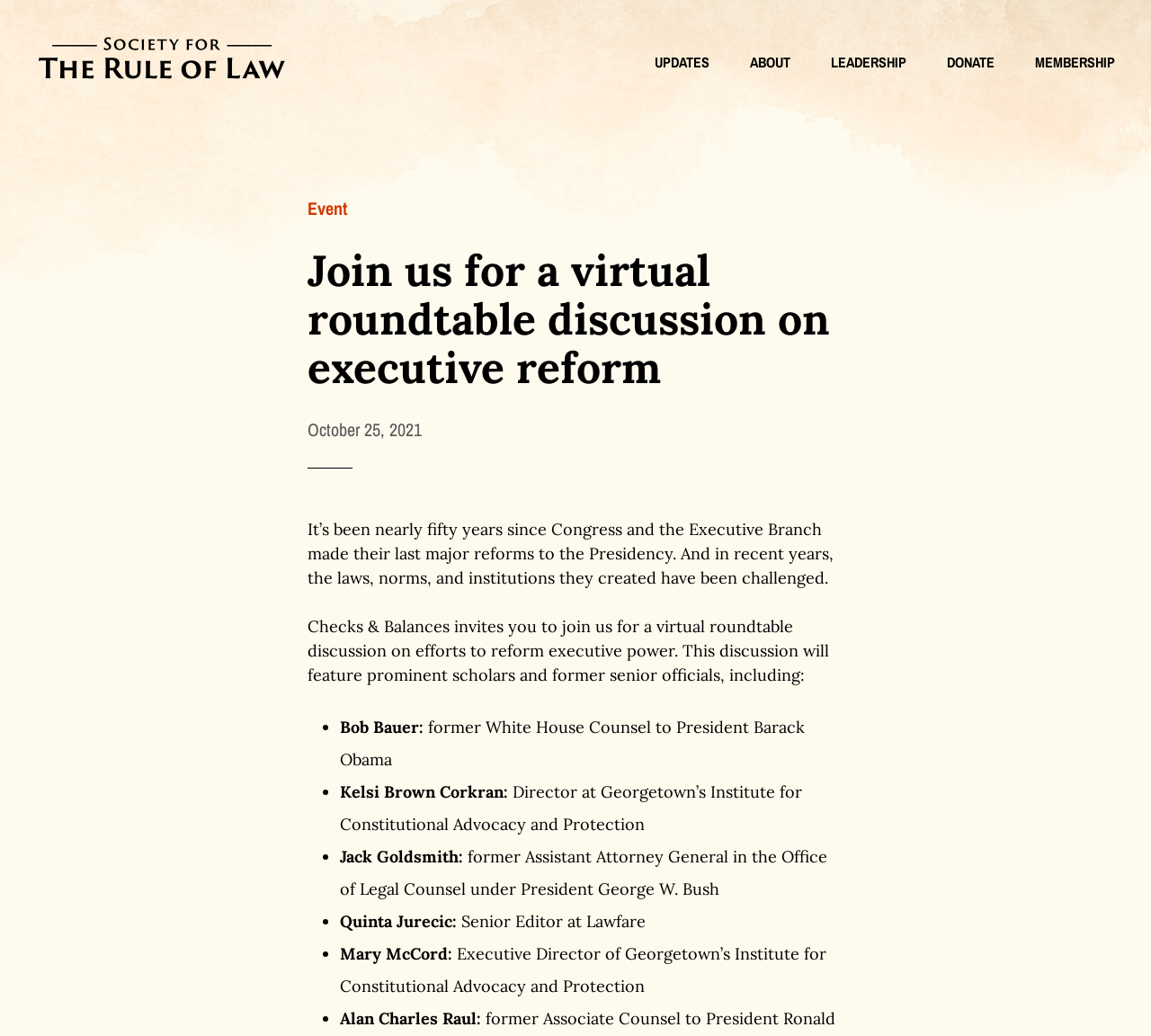Please give a succinct answer to the question in one word or phrase:
Who is the former White House Counsel to President Barack Obama?

Bob Bauer